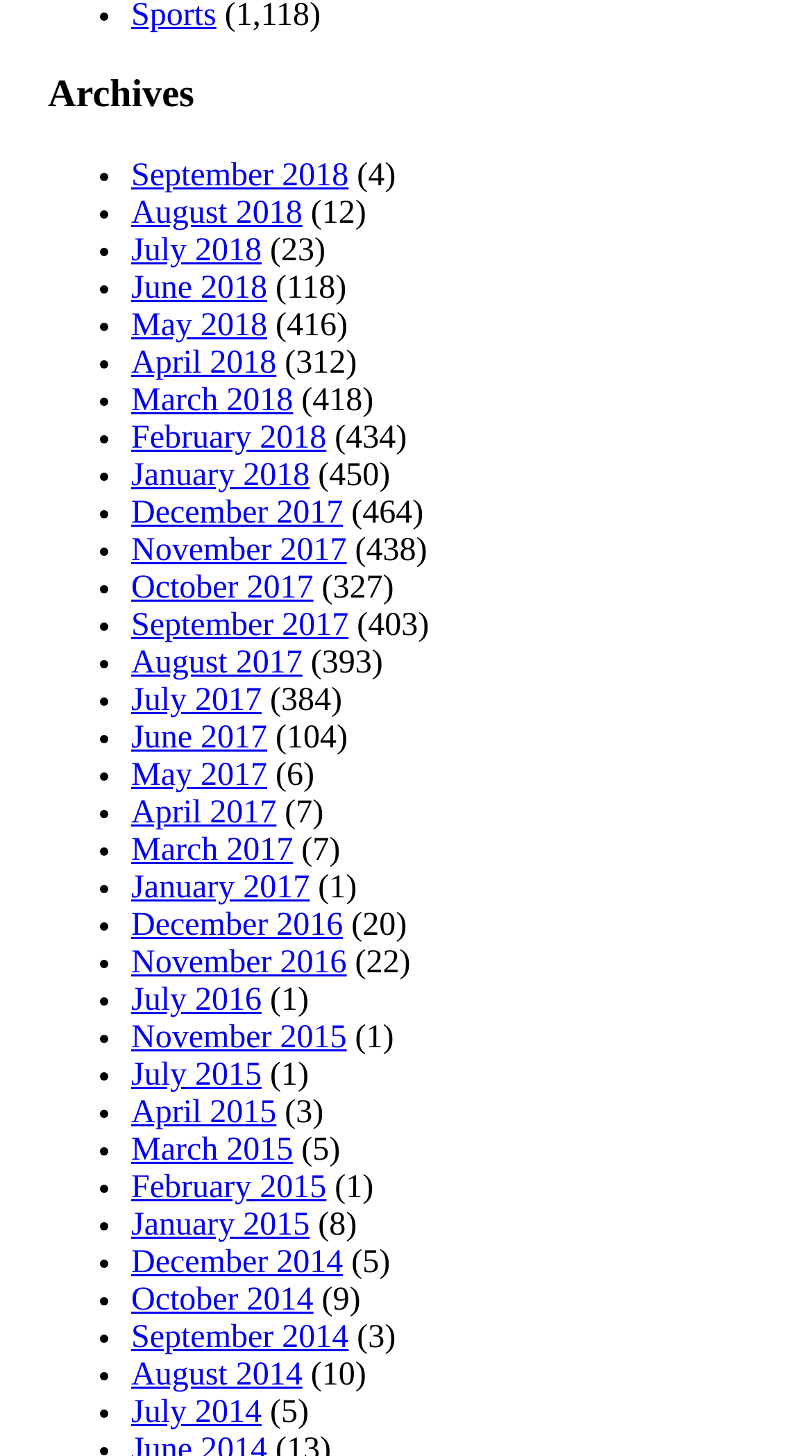Answer the question with a brief word or phrase:
What is the title of the archives page?

Archives